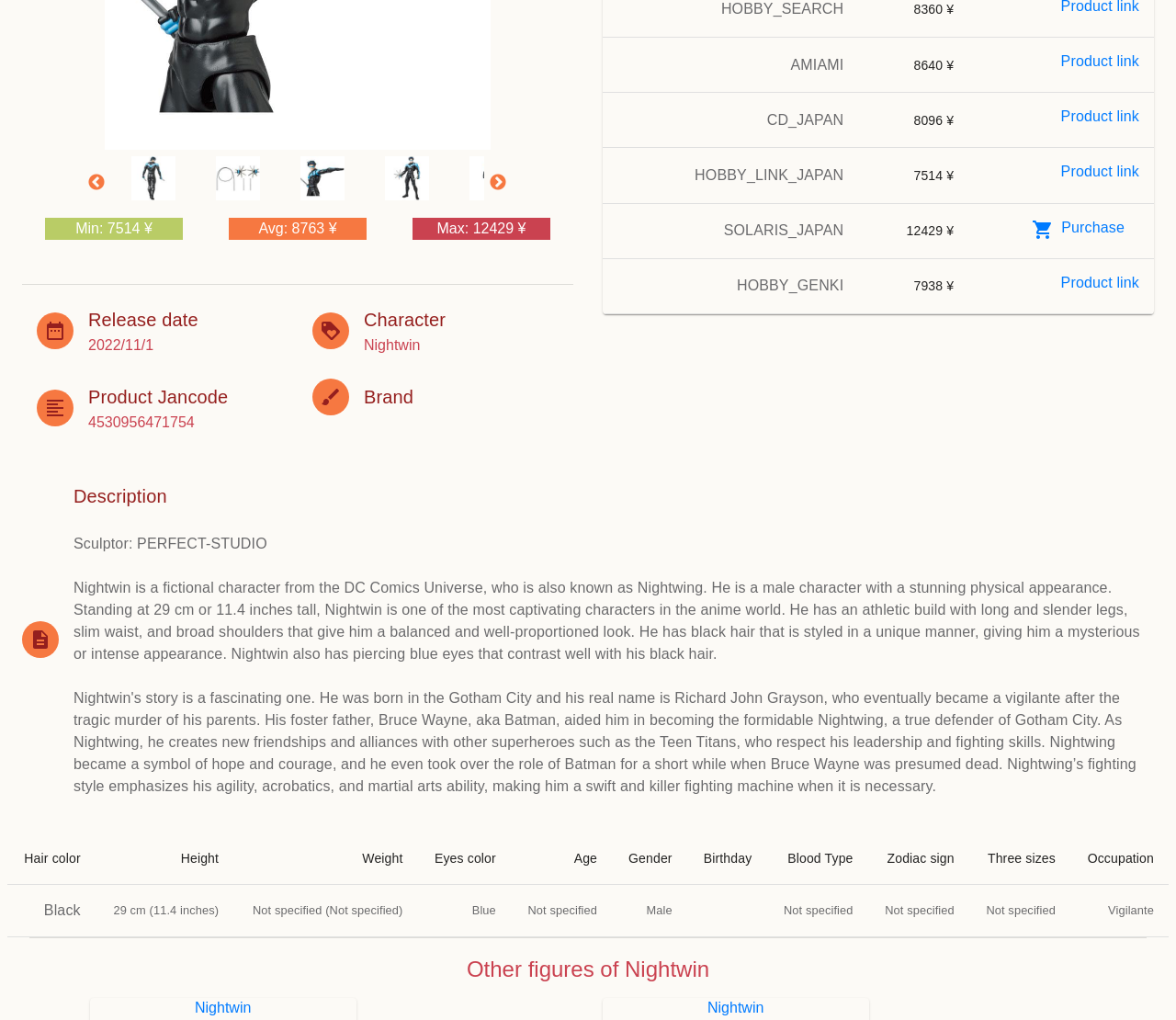Using the provided element description "Product link", determine the bounding box coordinates of the UI element.

[0.836, 0.268, 0.969, 0.286]